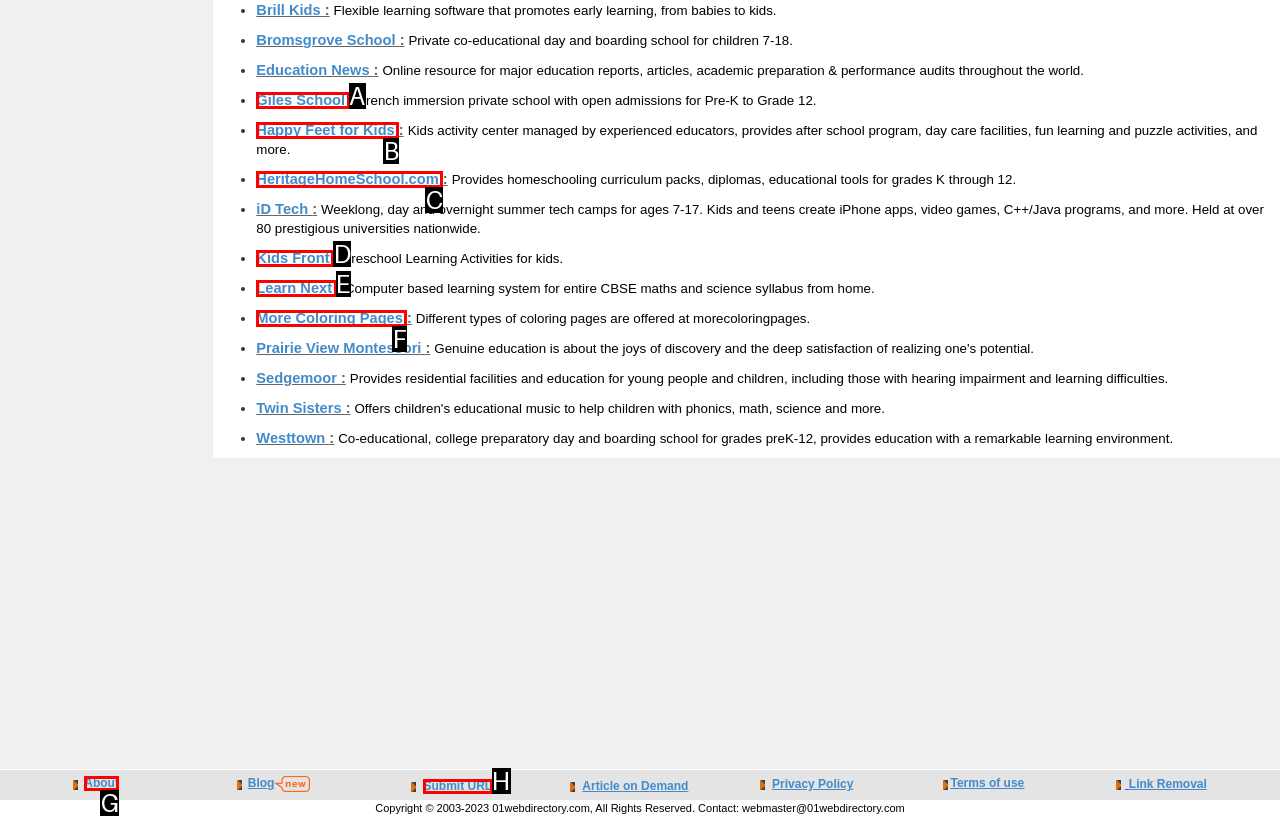Choose the option that matches the following description: Happy Feet for Kids
Reply with the letter of the selected option directly.

B